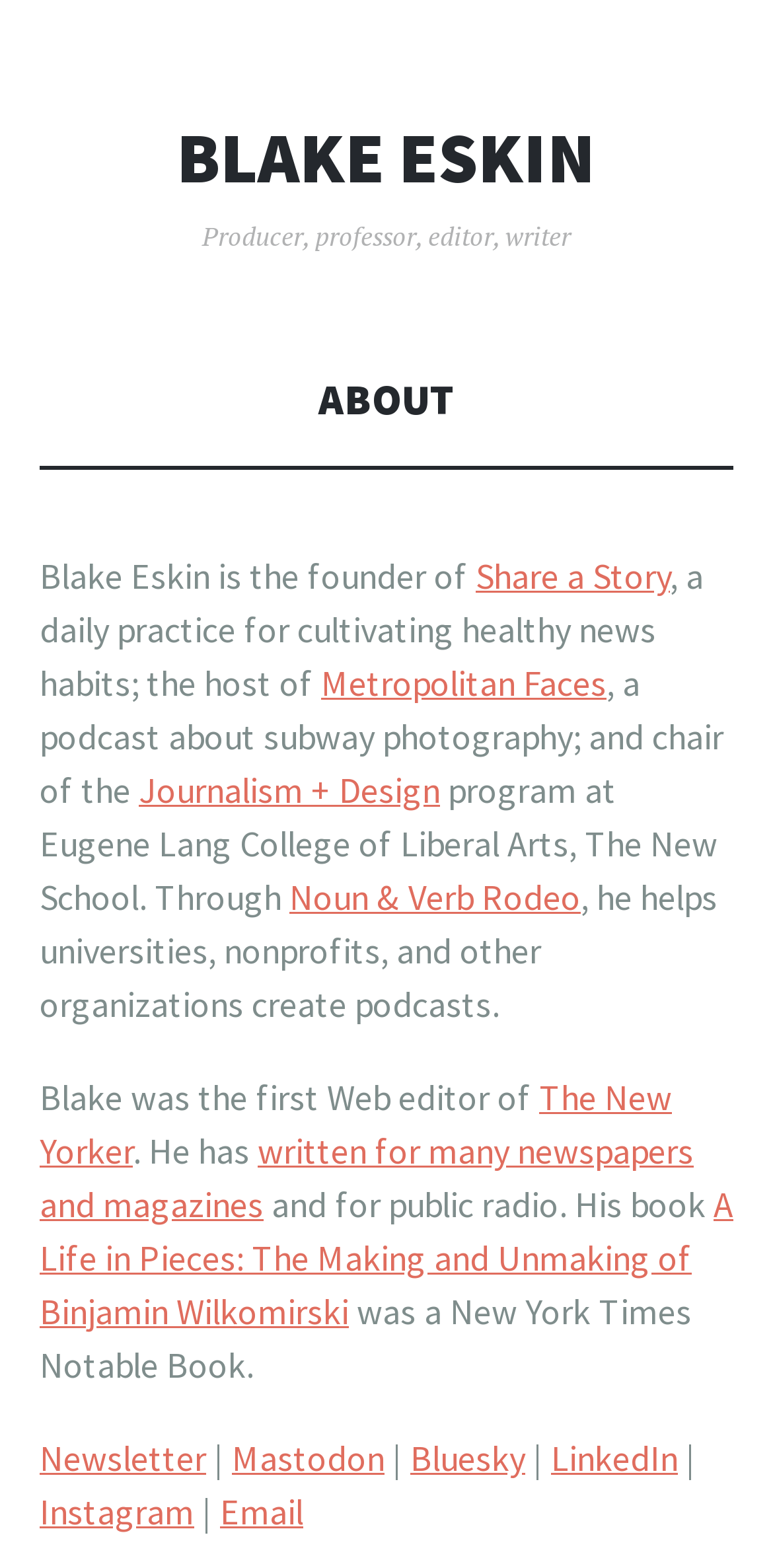Find the bounding box coordinates for the HTML element described as: "Noun & Verb Rodeo". The coordinates should consist of four float values between 0 and 1, i.e., [left, top, right, bottom].

[0.374, 0.558, 0.751, 0.587]